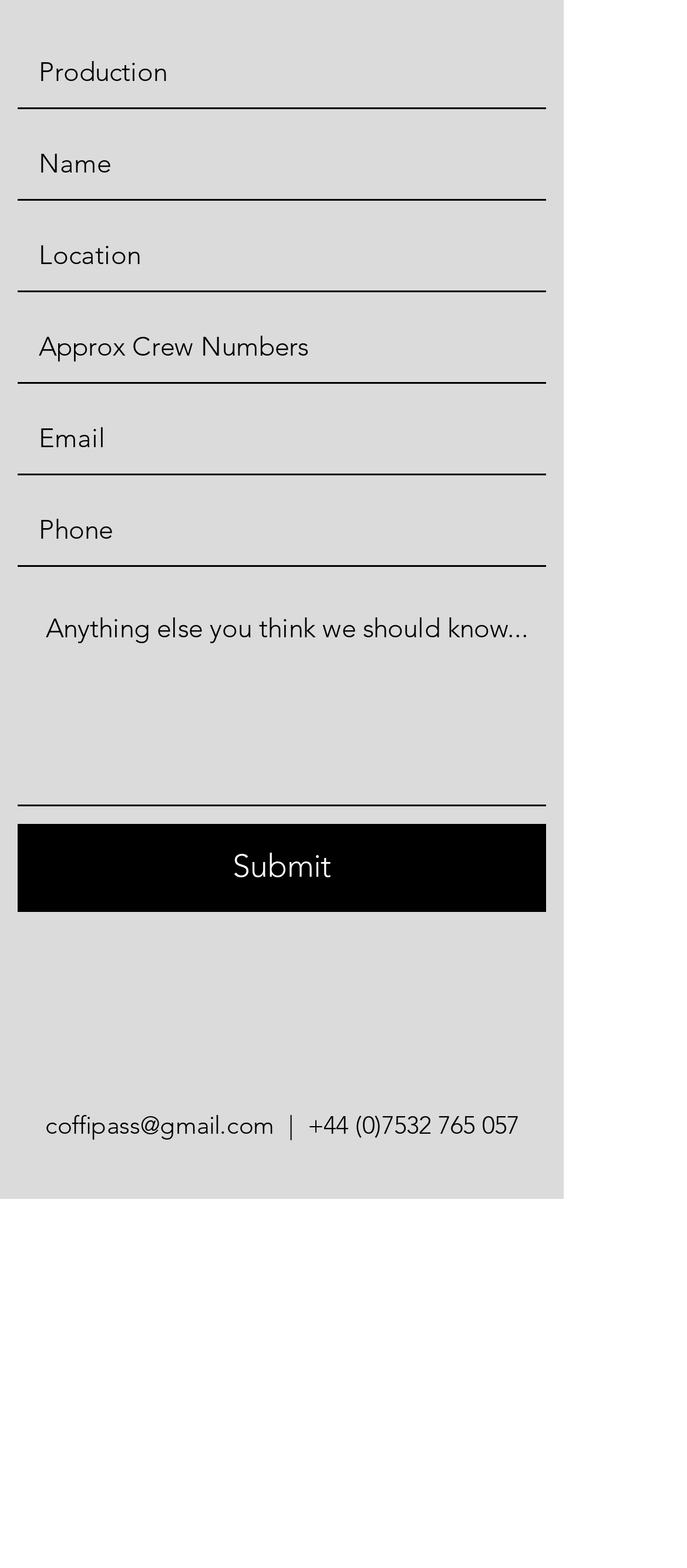Please specify the bounding box coordinates of the clickable region necessary for completing the following instruction: "Follow us on X". The coordinates must consist of four float numbers between 0 and 1, i.e., [left, top, right, bottom].

None